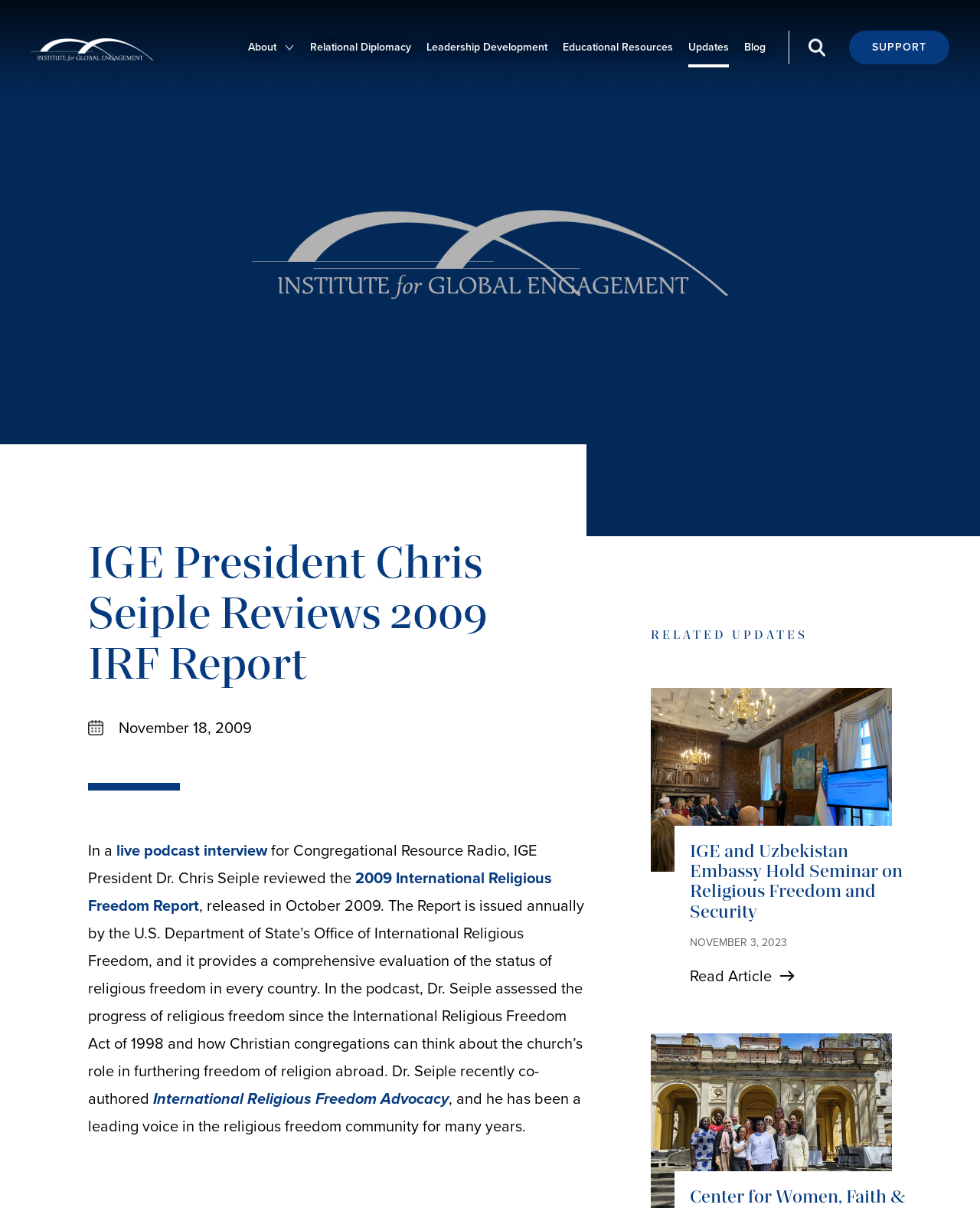Determine the bounding box for the UI element as described: "Blog". The coordinates should be represented as four float numbers between 0 and 1, formatted as [left, top, right, bottom].

[0.759, 0.025, 0.781, 0.053]